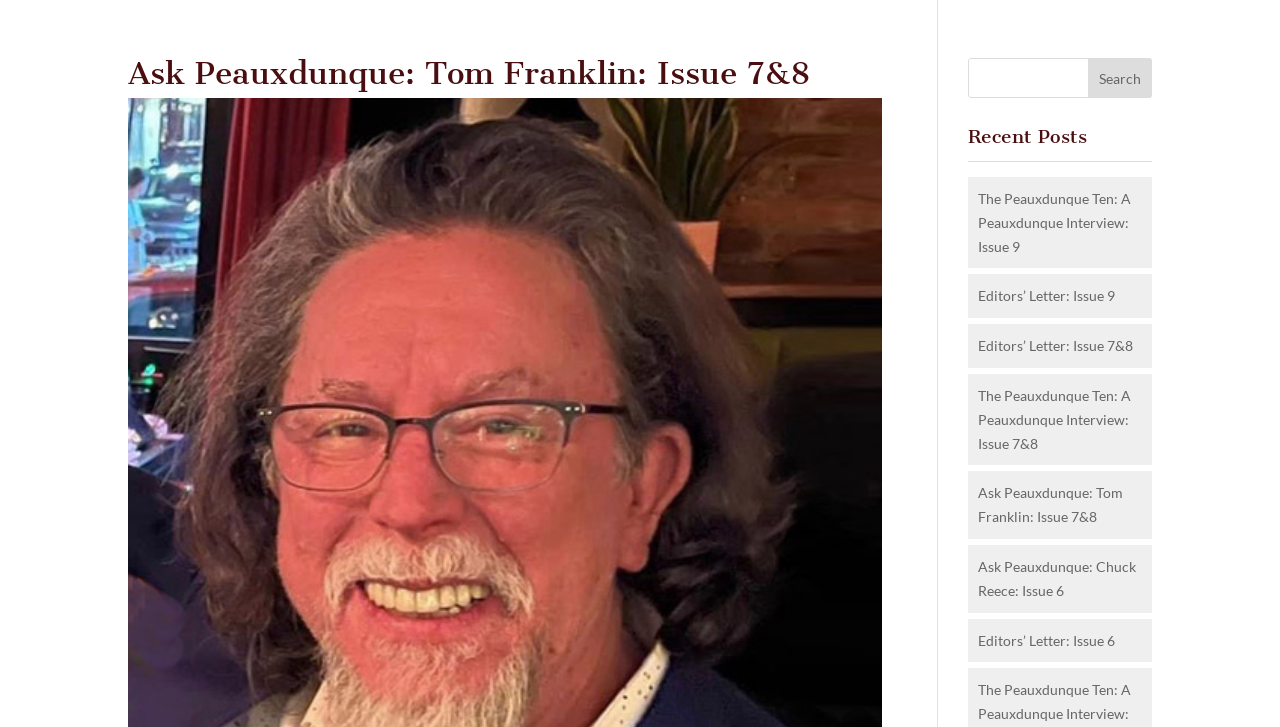What is the main title displayed on this webpage?

Ask Peauxdunque: Tom Franklin: Issue 7&8